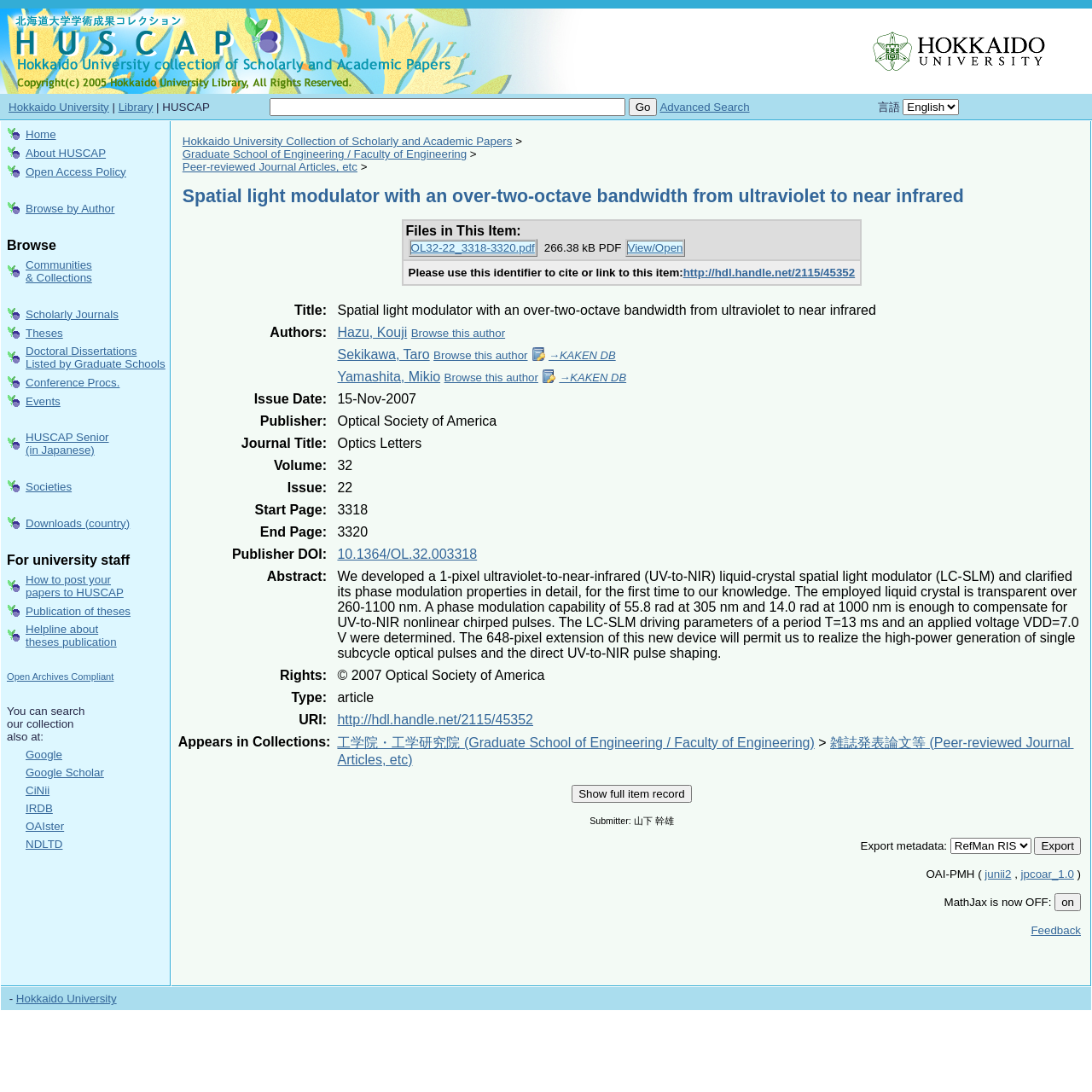Provide the bounding box coordinates for the UI element that is described as: "name="submit" value="Go"".

[0.576, 0.089, 0.602, 0.106]